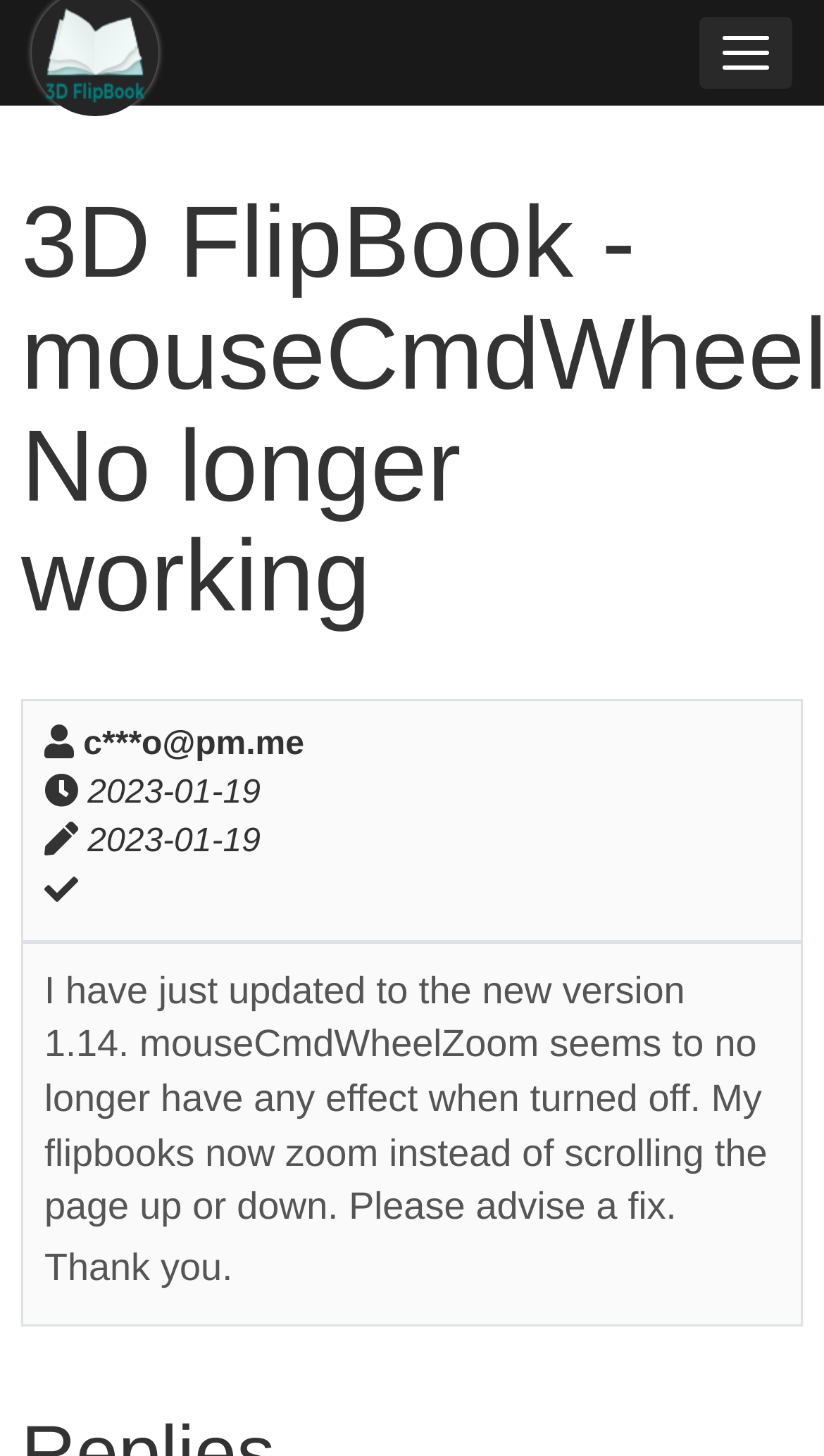Describe all the key features and sections of the webpage thoroughly.

The webpage appears to be a bug report or issue tracking page. At the top-left corner, there is a link labeled "3D FlipBook" accompanied by a small image with the same label. To the right of this link, there is another link with no text. 

Below these links, there is a heading that reads "3D FlipBook - mouseCmdWheelZoom No longer working", which spans almost the entire width of the page. 

On the left side of the page, there are several generic elements arranged vertically, including "Author", "Created", "Updated", and "Resolved" labels. The "Author" label is accompanied by an email address, "c***o@pm.me", while the "Created" label is accompanied by a date, "2023-01-19". 

Below these labels, there is a paragraph of text that describes the issue, stating that the "mouseCmdWheelZoom" feature no longer works after updating to version 1.14, causing flipbooks to zoom instead of scrolling the page. The text ends with a polite request for a fix. 

Finally, there is a brief message at the bottom of the page that says "Thank you."